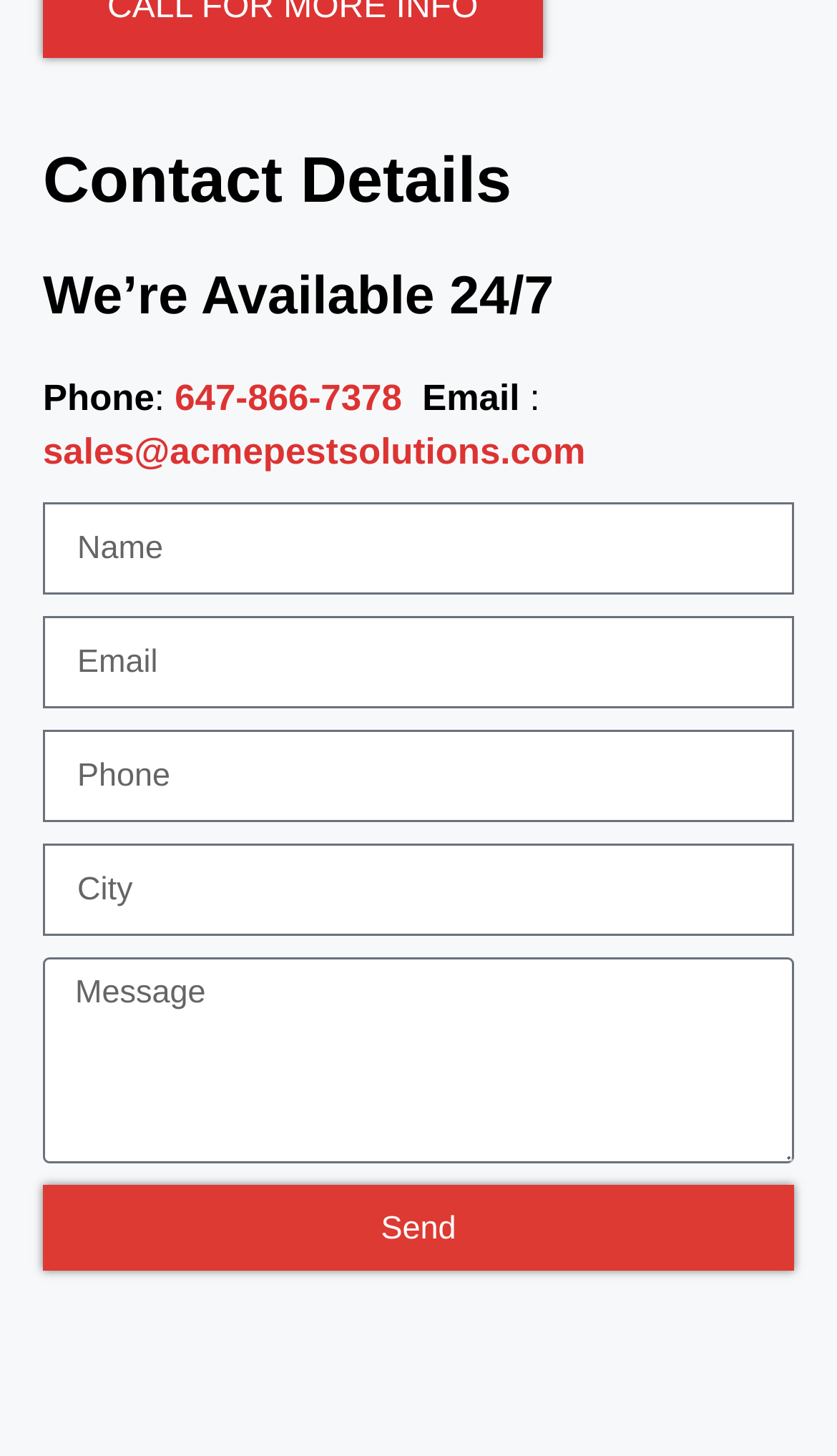What is the phone number to contact?
Provide a detailed and well-explained answer to the question.

I found the phone number by looking at the 'Contact Details' section, where it says 'Phone:' followed by the number '647-866-7378'.